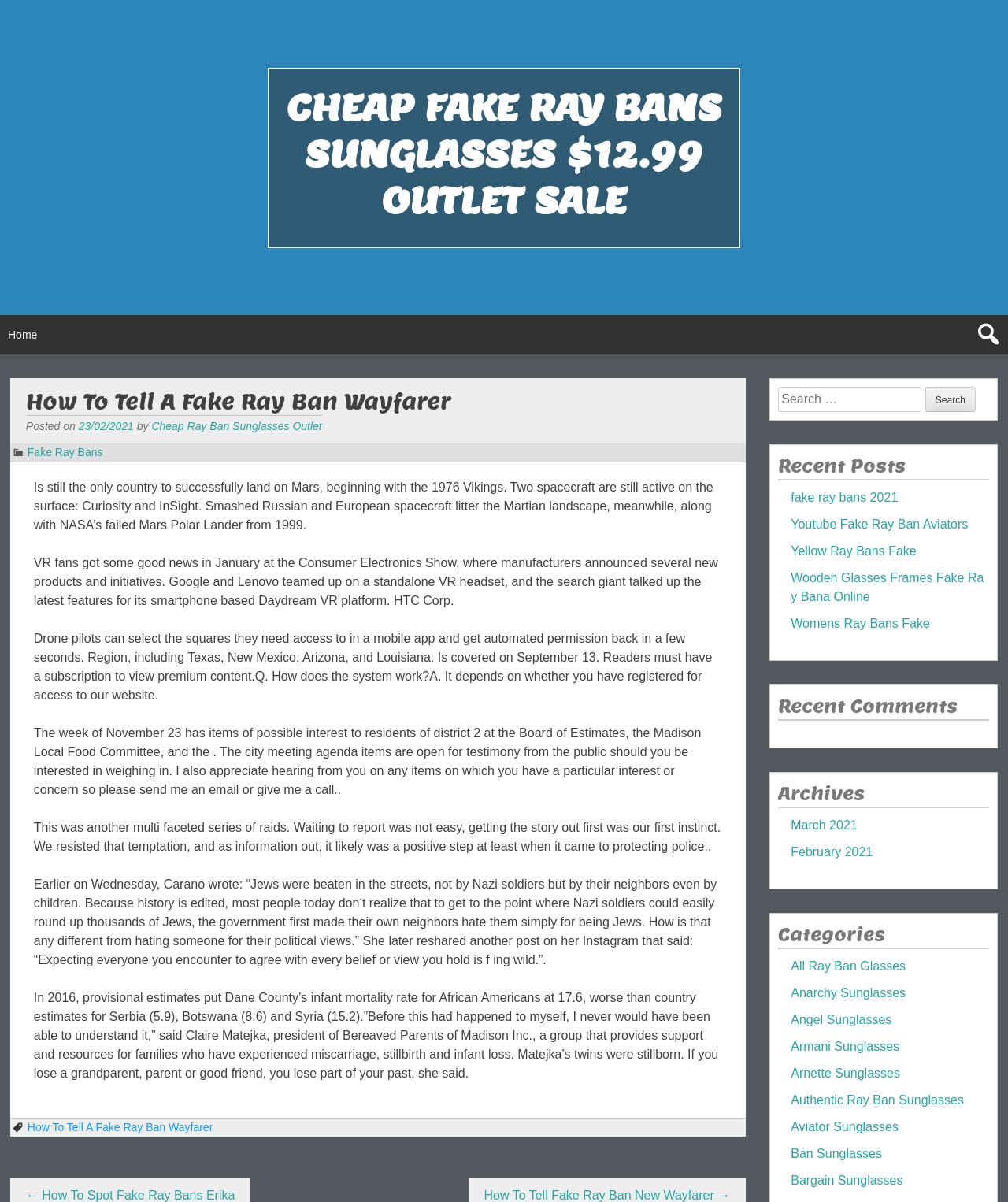Determine the bounding box coordinates for the clickable element to execute this instruction: "Read the recent post 'fake ray bans 2021'". Provide the coordinates as four float numbers between 0 and 1, i.e., [left, top, right, bottom].

[0.785, 0.408, 0.891, 0.42]